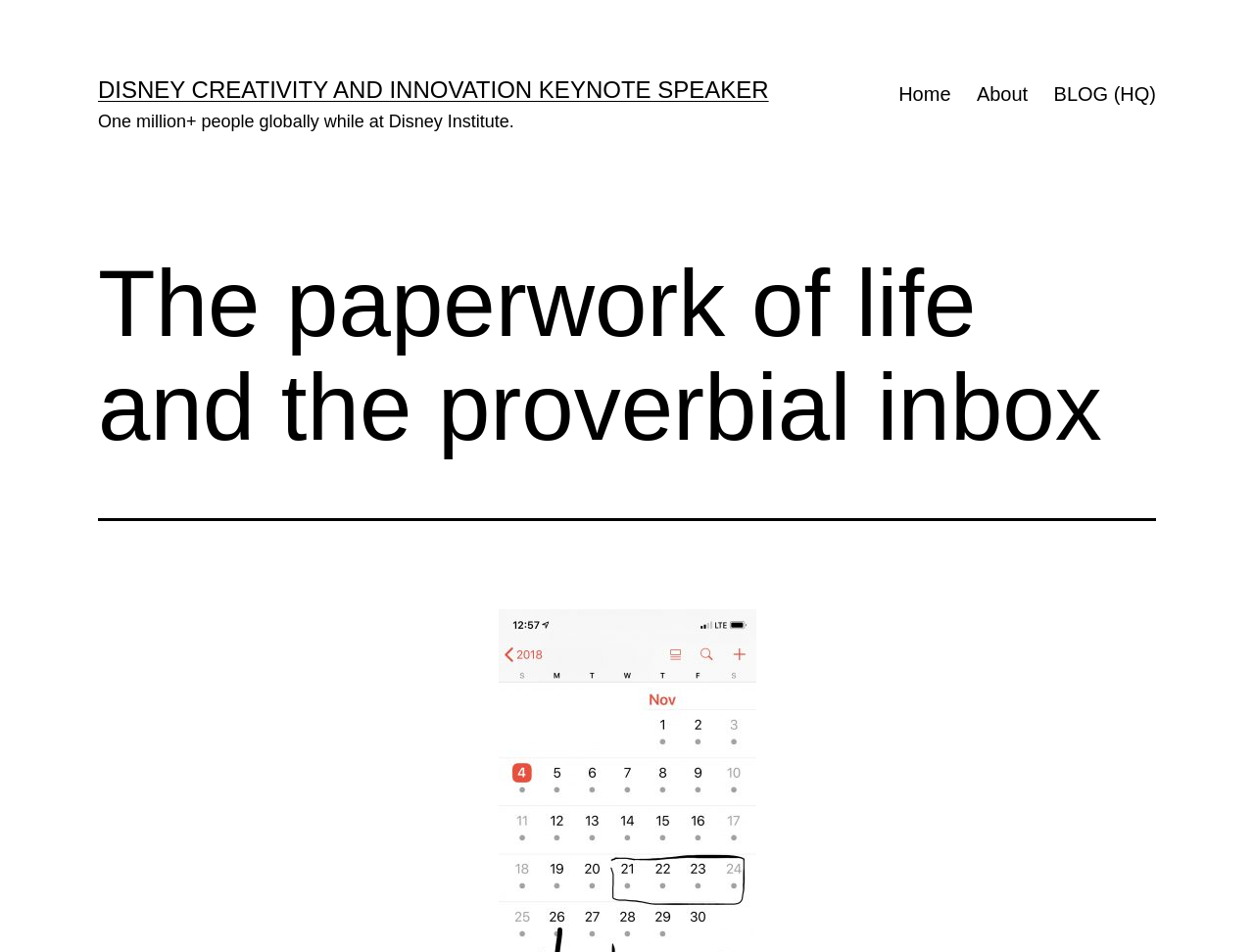From the element description BLOG (HQ), predict the bounding box coordinates of the UI element. The coordinates must be specified in the format (top-left x, top-left y, bottom-right x, bottom-right y) and should be within the 0 to 1 range.

[0.83, 0.074, 0.932, 0.125]